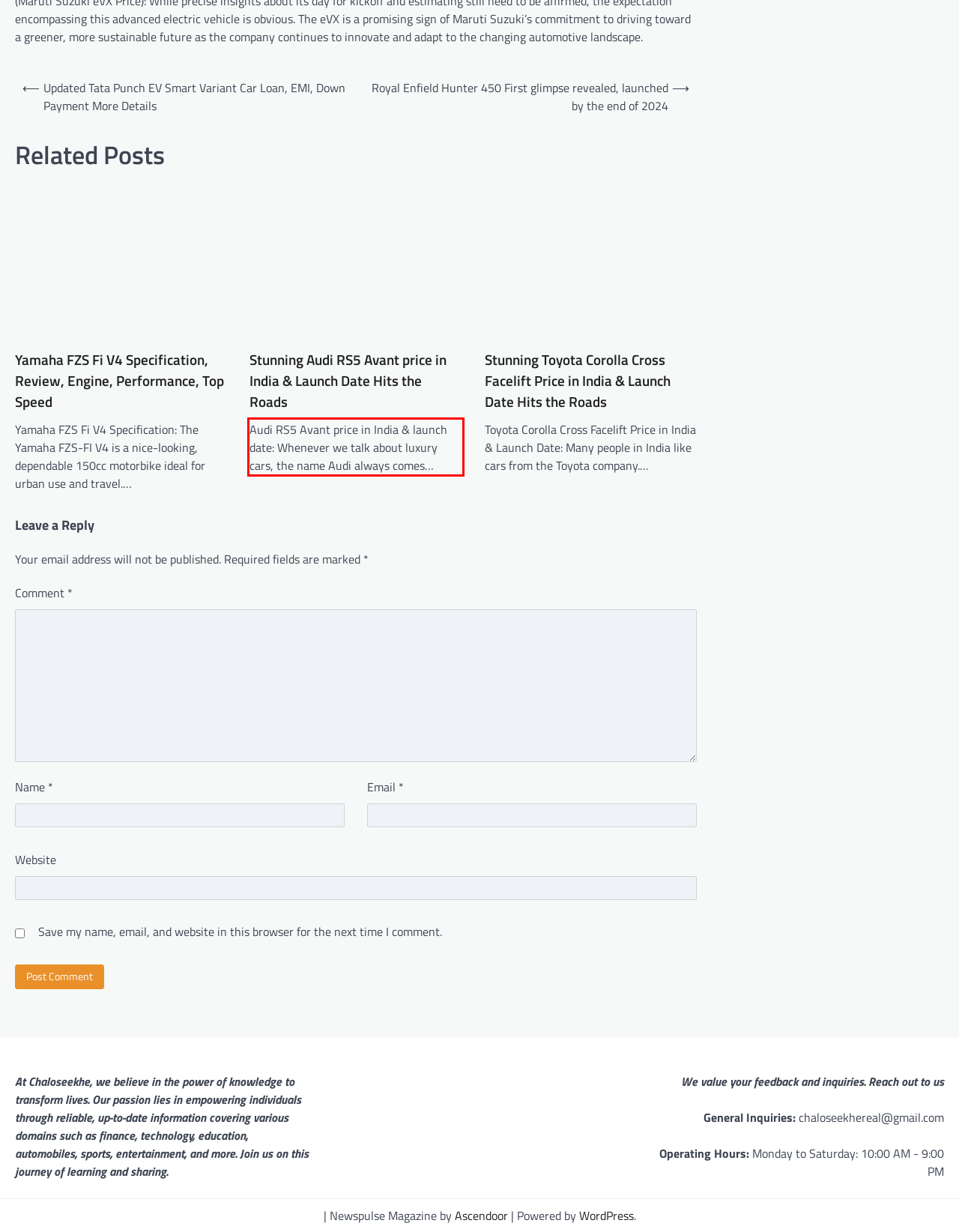Examine the screenshot of the webpage, locate the red bounding box, and perform OCR to extract the text contained within it.

Audi RS5 Avant price in India & launch date: Whenever we talk about luxury cars, the name Audi always comes…